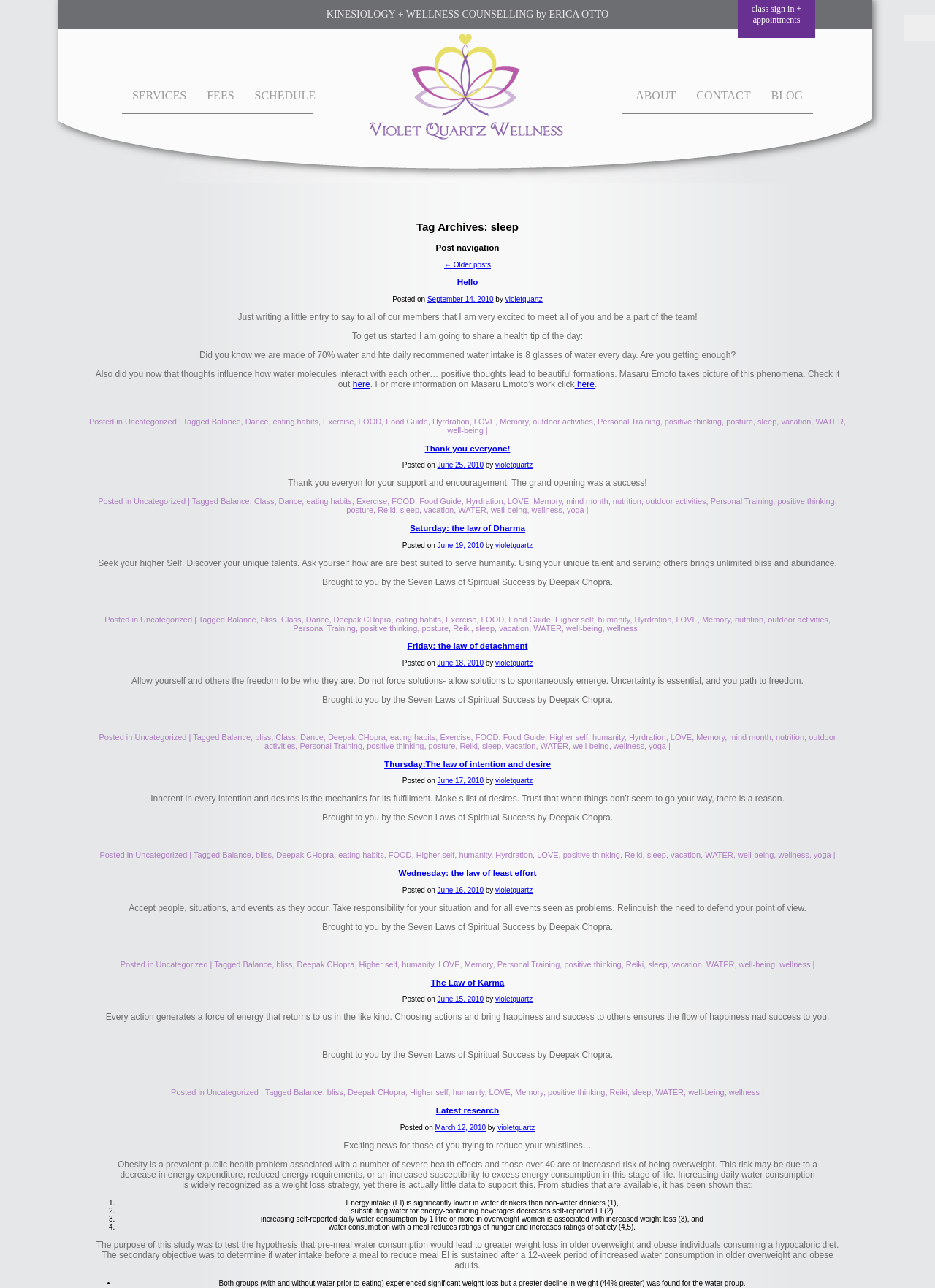Analyze the image and answer the question with as much detail as possible: 
What is the title of the second blog post?

The title of the second blog post can be found in the article section of the webpage, where the heading 'Thank you everyone!' is written, and the content of the post is about thanking everyone for their support and encouragement.